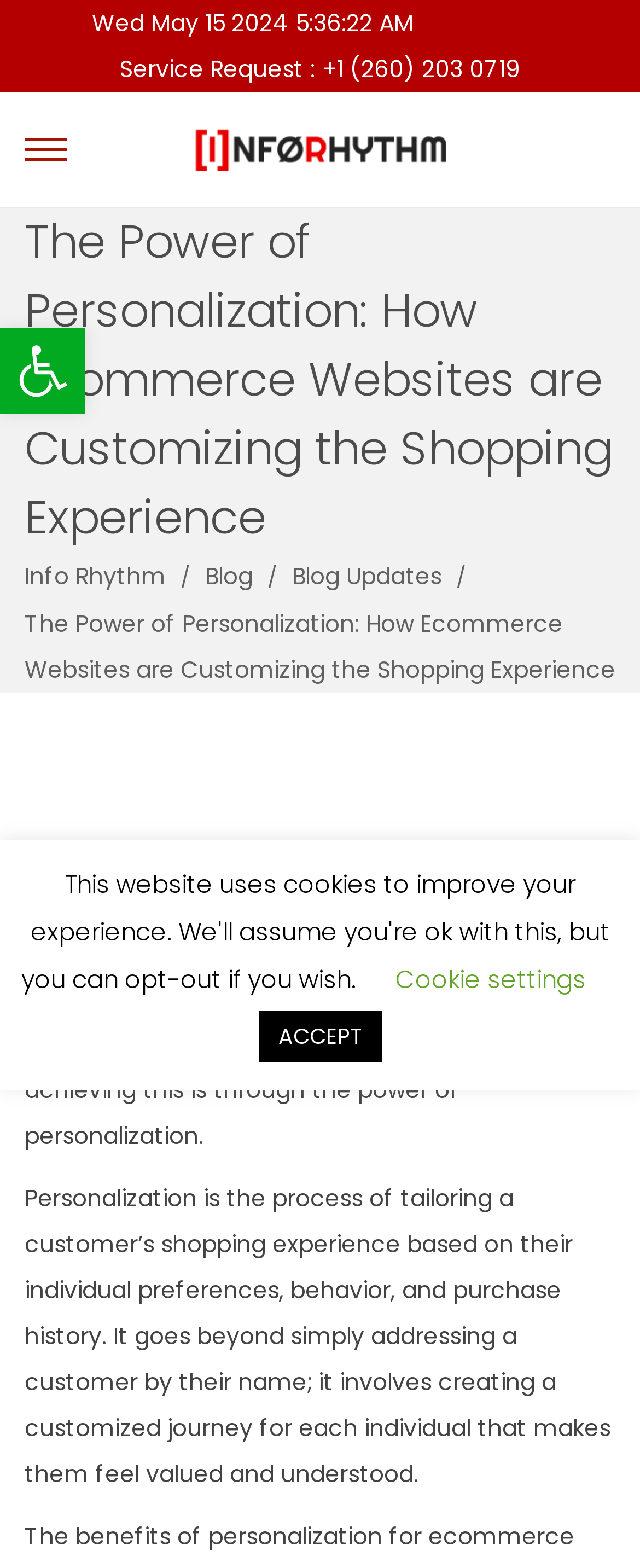What is the topic of the current article?
Analyze the image and provide a thorough answer to the question.

I determined the topic of the current article by reading the heading element, which states 'The Power of Personalization: How Ecommerce Websites are Customizing the Shopping Experience'. This suggests that the article is about personalization in ecommerce.